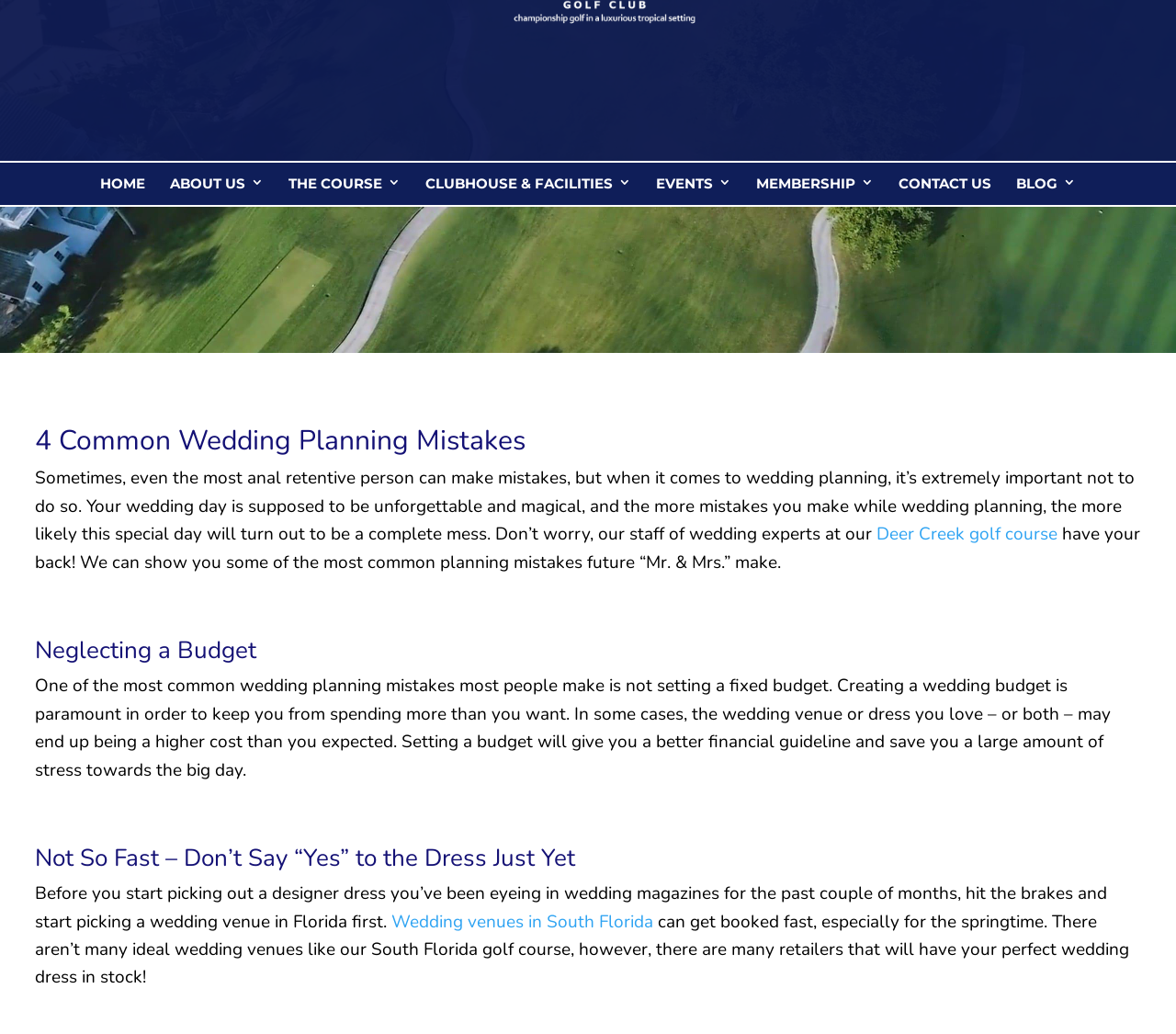Locate the bounding box coordinates of the clickable area needed to fulfill the instruction: "Explore 'Wedding venues in South Florida'".

[0.333, 0.88, 0.556, 0.903]